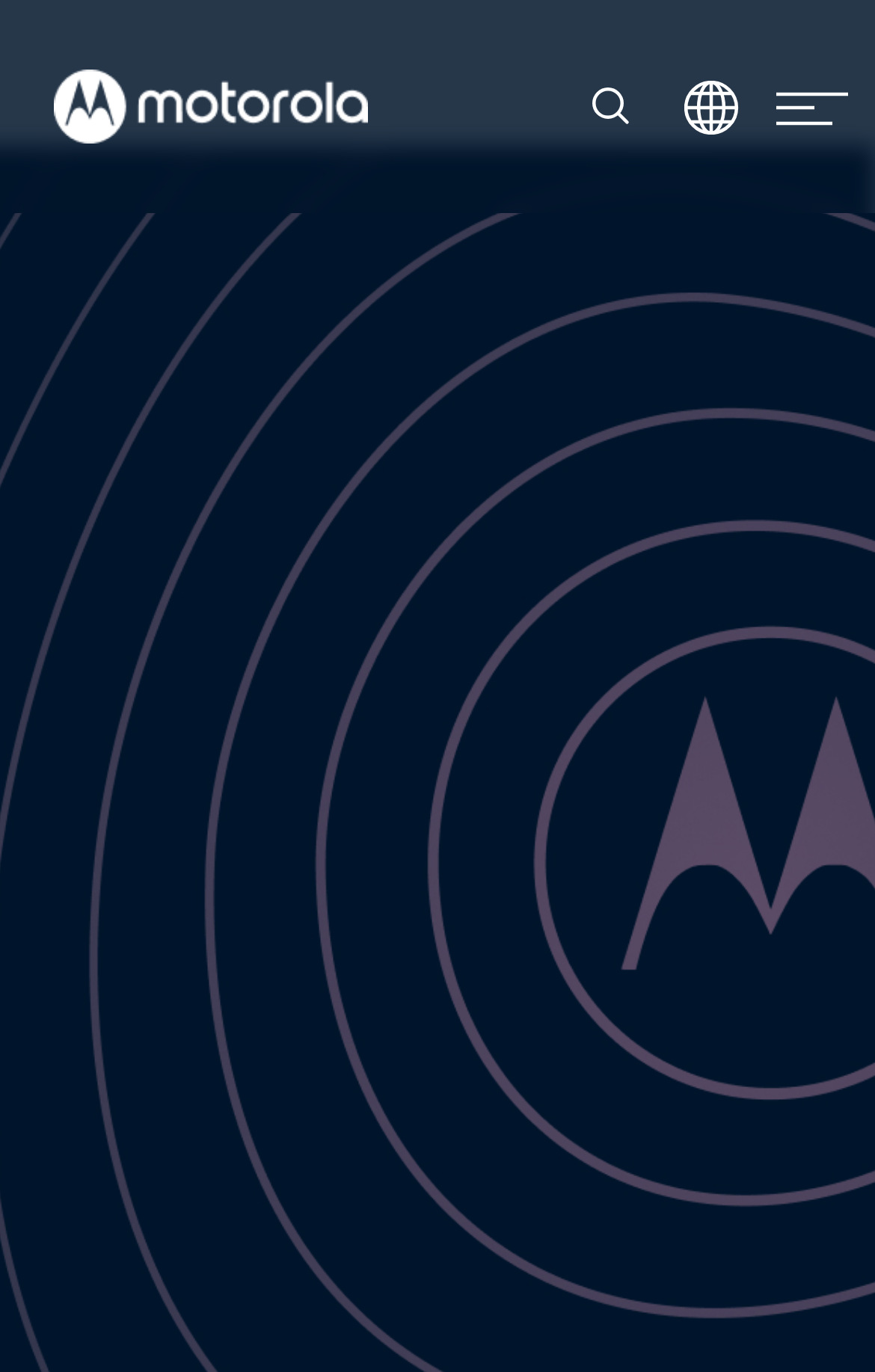What is the theme of the blog post on the webpage?
Based on the visual, give a brief answer using one word or a short phrase.

Summer interns' work from home experience